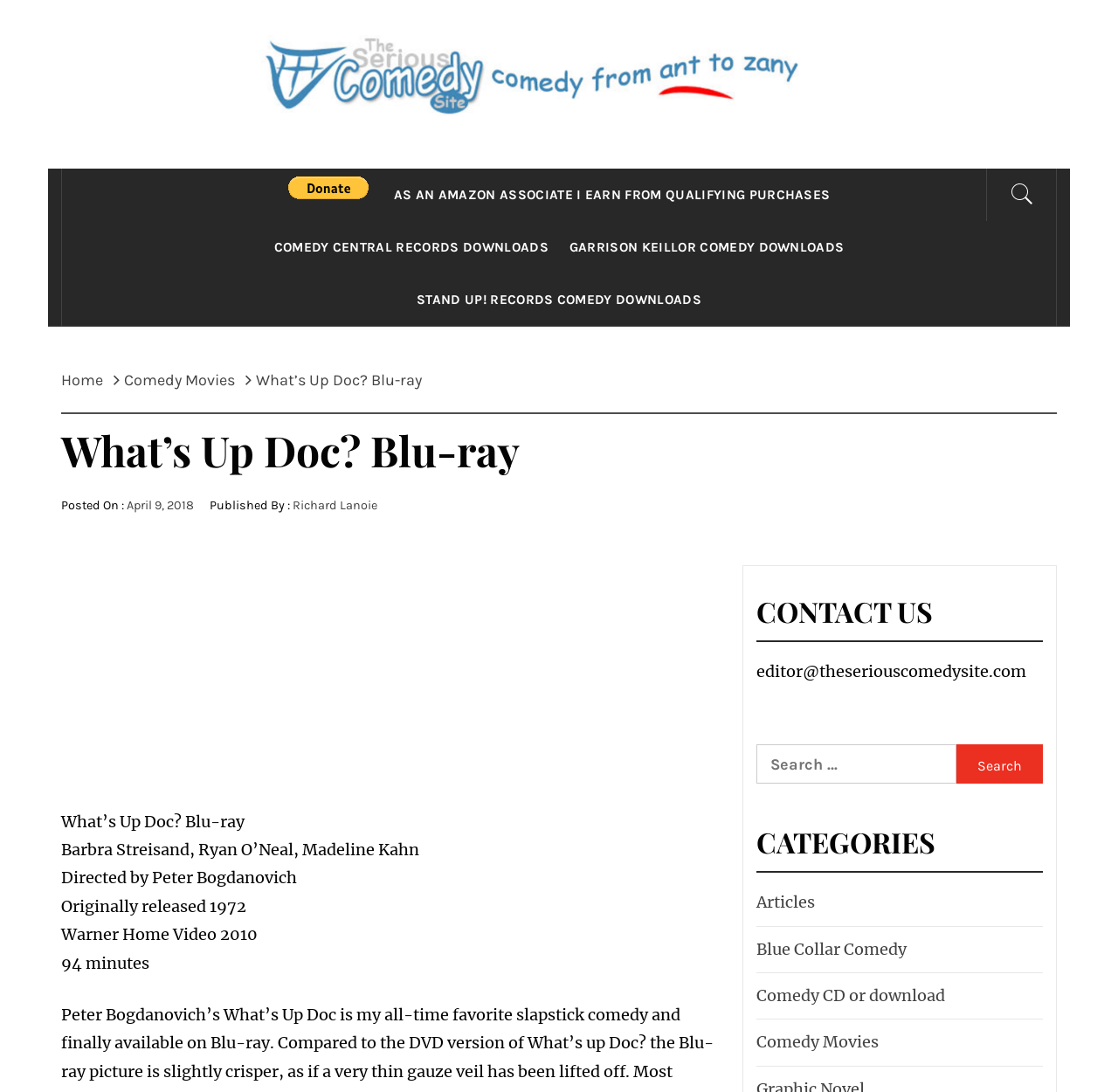Who is the director of the movie being reviewed?
Please provide a comprehensive answer based on the visual information in the image.

I determined the answer by looking at the static text elements on the webpage, where I found the text 'Directed by Peter Bogdanovich'. This suggests that the movie being reviewed was directed by Peter Bogdanovich.